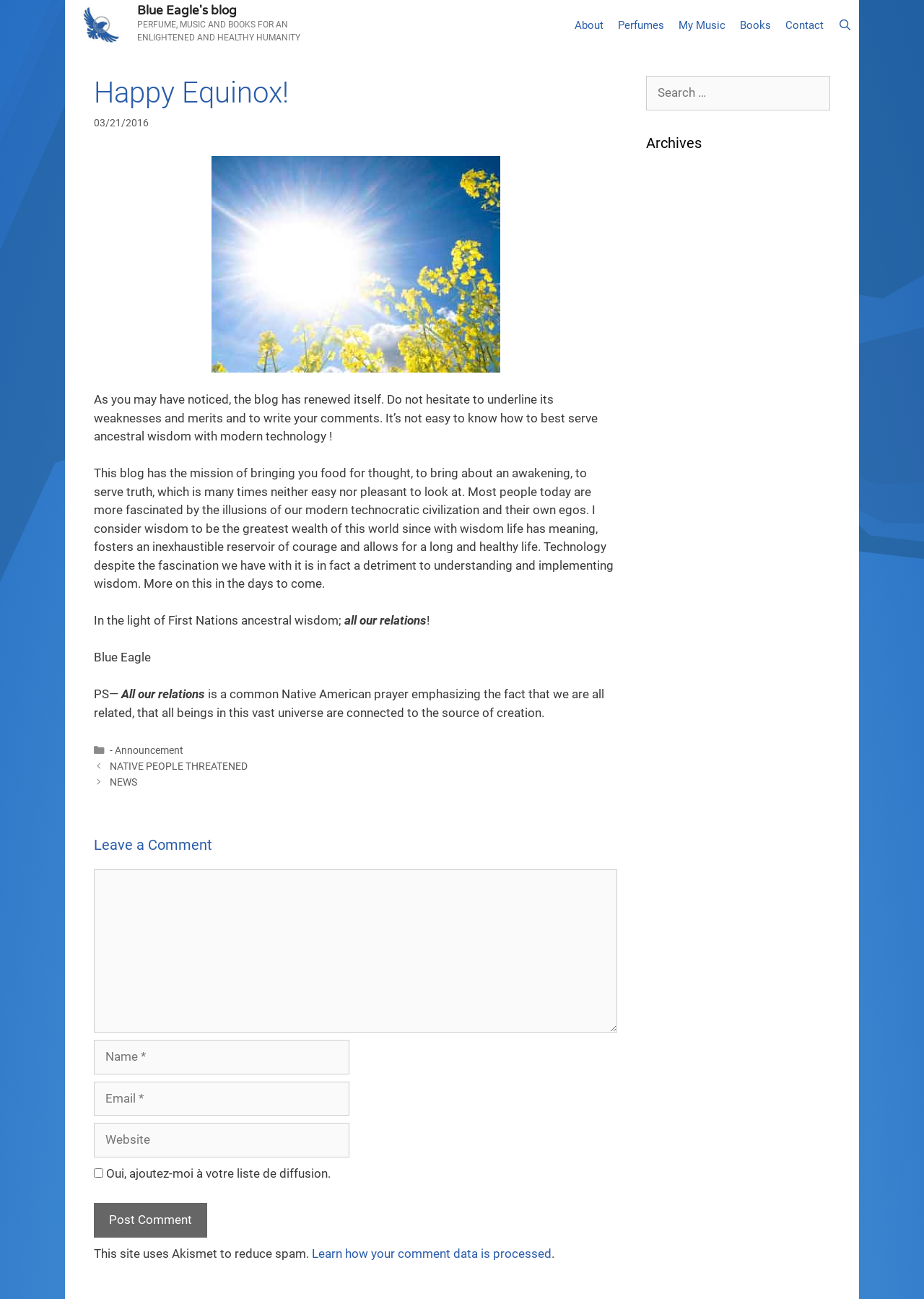Give a full account of the webpage's elements and their arrangement.

The webpage is a blog titled "Happy Equinox! - Blue Eagle's blog". At the top, there is a banner with the site's name and a navigation menu with links to "About", "Perfumes", "My Music", "Books", "Contact", and "Open Search Bar". Below the banner, there is a main section with an article titled "Happy Equinox!".

The article has a heading with the title, followed by a paragraph of text that discusses the blog's renewal and invites readers to provide feedback. There is also an image related to the spring equinox. The article continues with several paragraphs of text that discuss the blog's mission, the importance of wisdom, and the relationship between technology and wisdom.

To the right of the main section, there is a complementary section with a search box, a heading titled "Archives", and a list of links to archived posts from various months and years.

At the bottom of the main section, there is a footer with links to related posts, a comment section, and a form to leave a comment. The form includes fields for name, email, website, and a checkbox to add the user to a mailing list. There is also a button to post the comment.

Throughout the webpage, there are several images, including a logo for the blog and an image related to the spring equinox. The overall layout is organized, with clear headings and concise text.